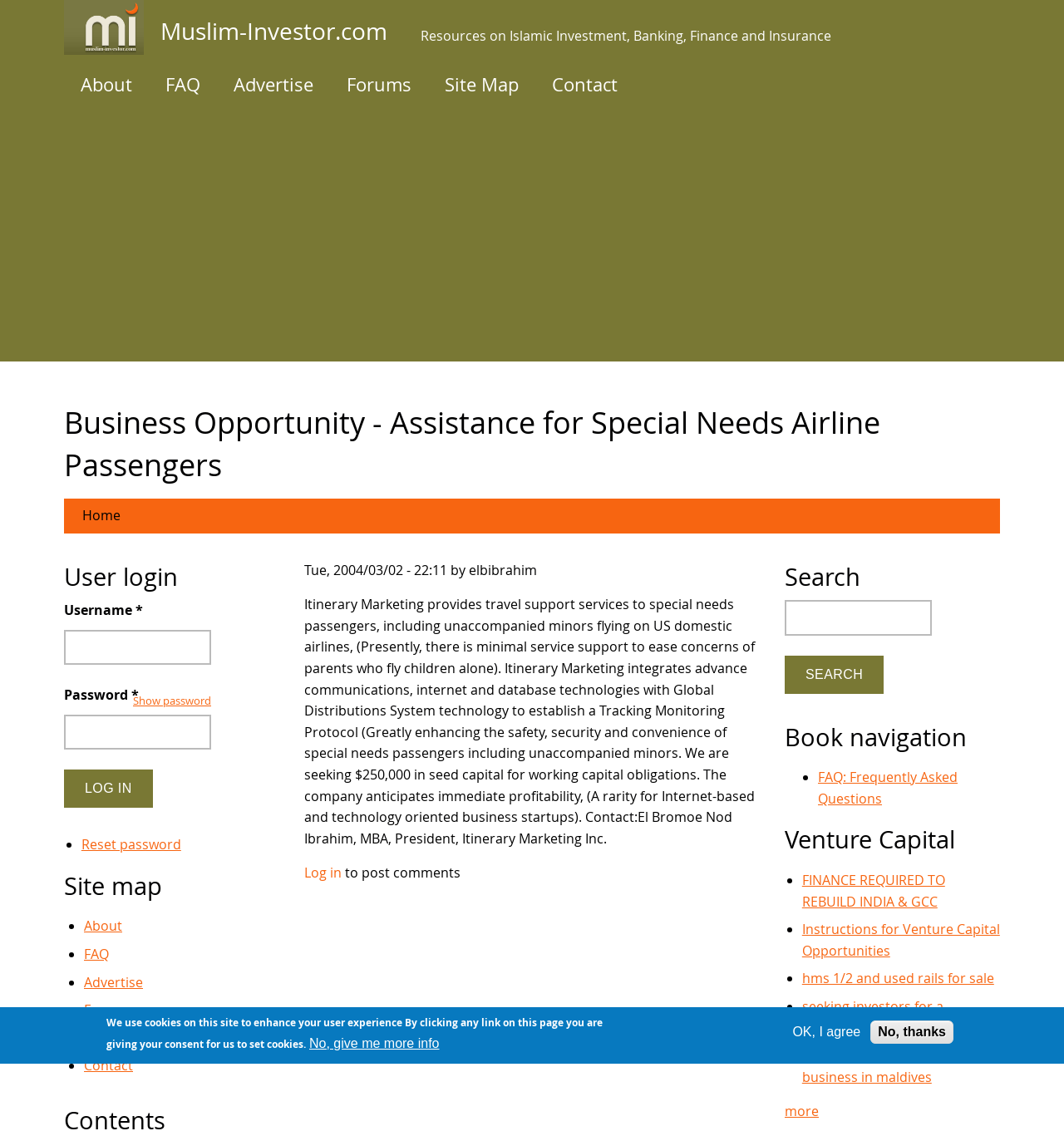Please identify the bounding box coordinates of the clickable area that will allow you to execute the instruction: "Click on the 'Log in' button".

[0.06, 0.68, 0.143, 0.714]